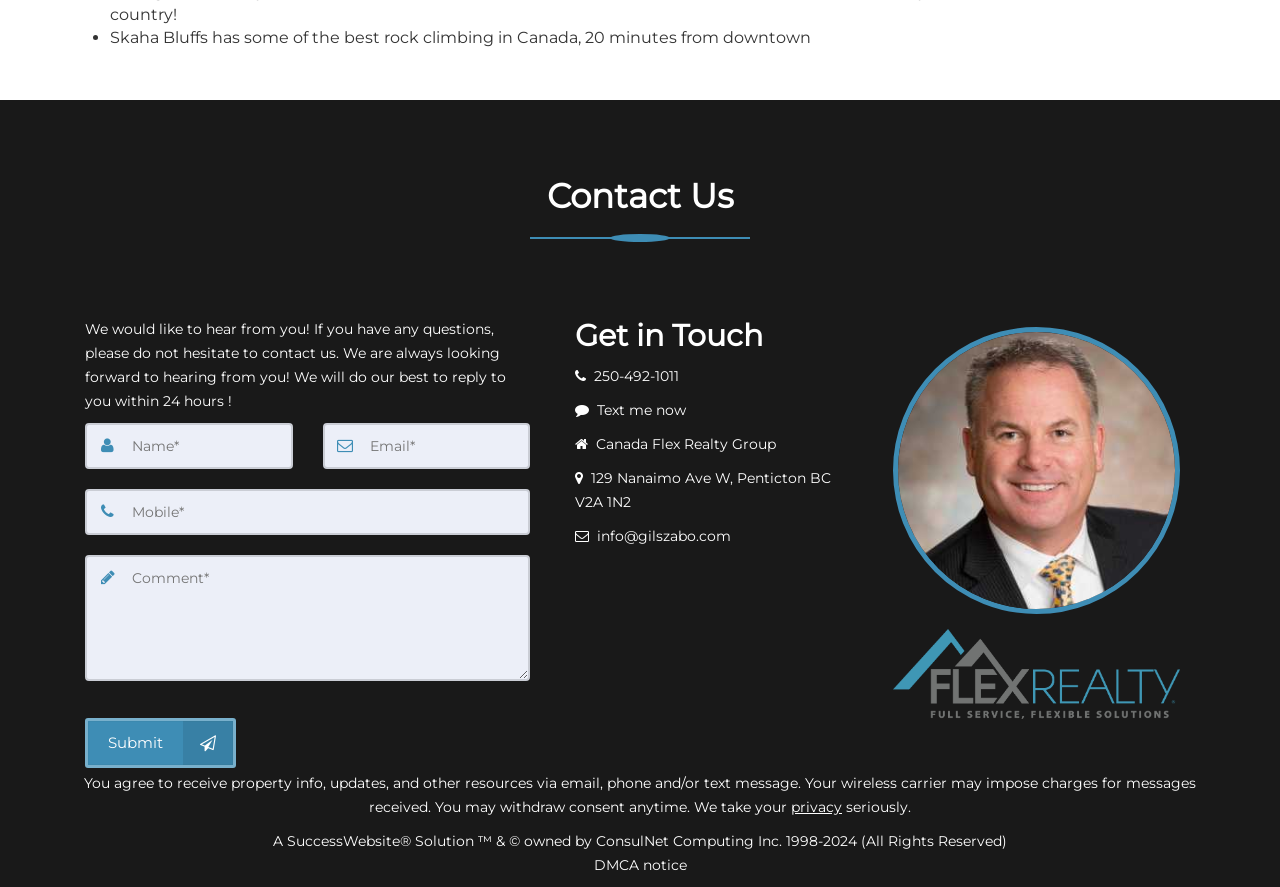Determine the bounding box coordinates for the HTML element described here: "250-492-1011".

[0.449, 0.41, 0.674, 0.437]